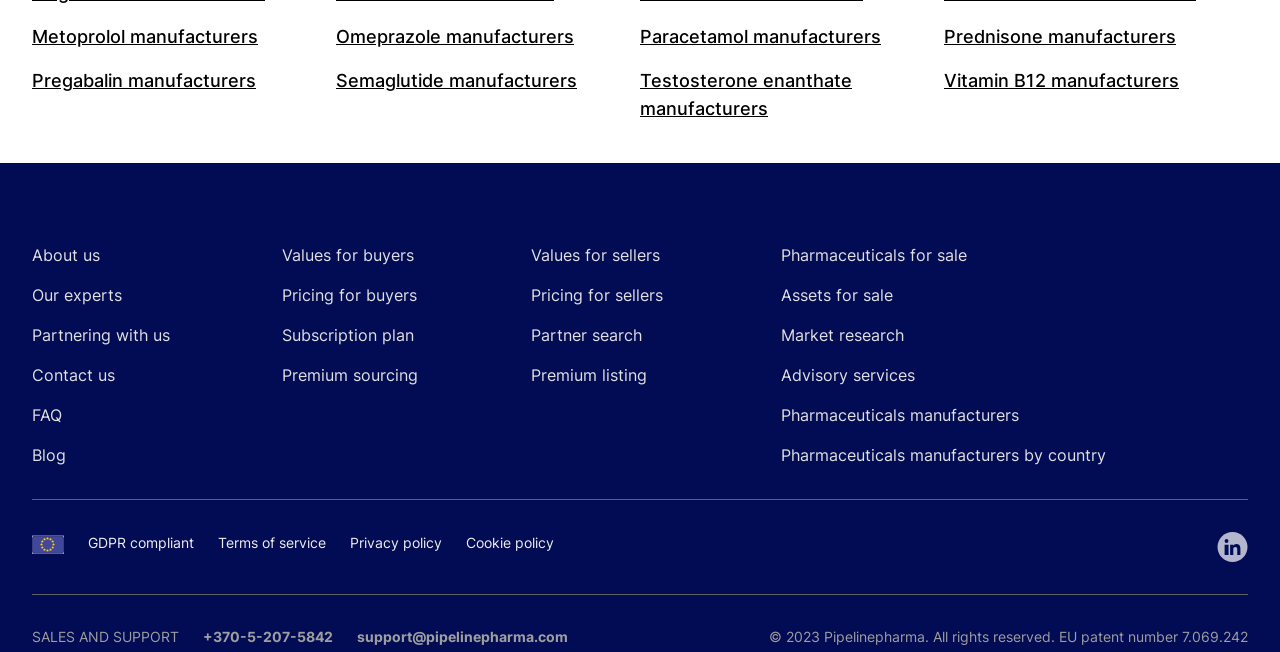Identify the bounding box for the UI element that is described as follows: "Values for sellers".

[0.415, 0.376, 0.516, 0.406]